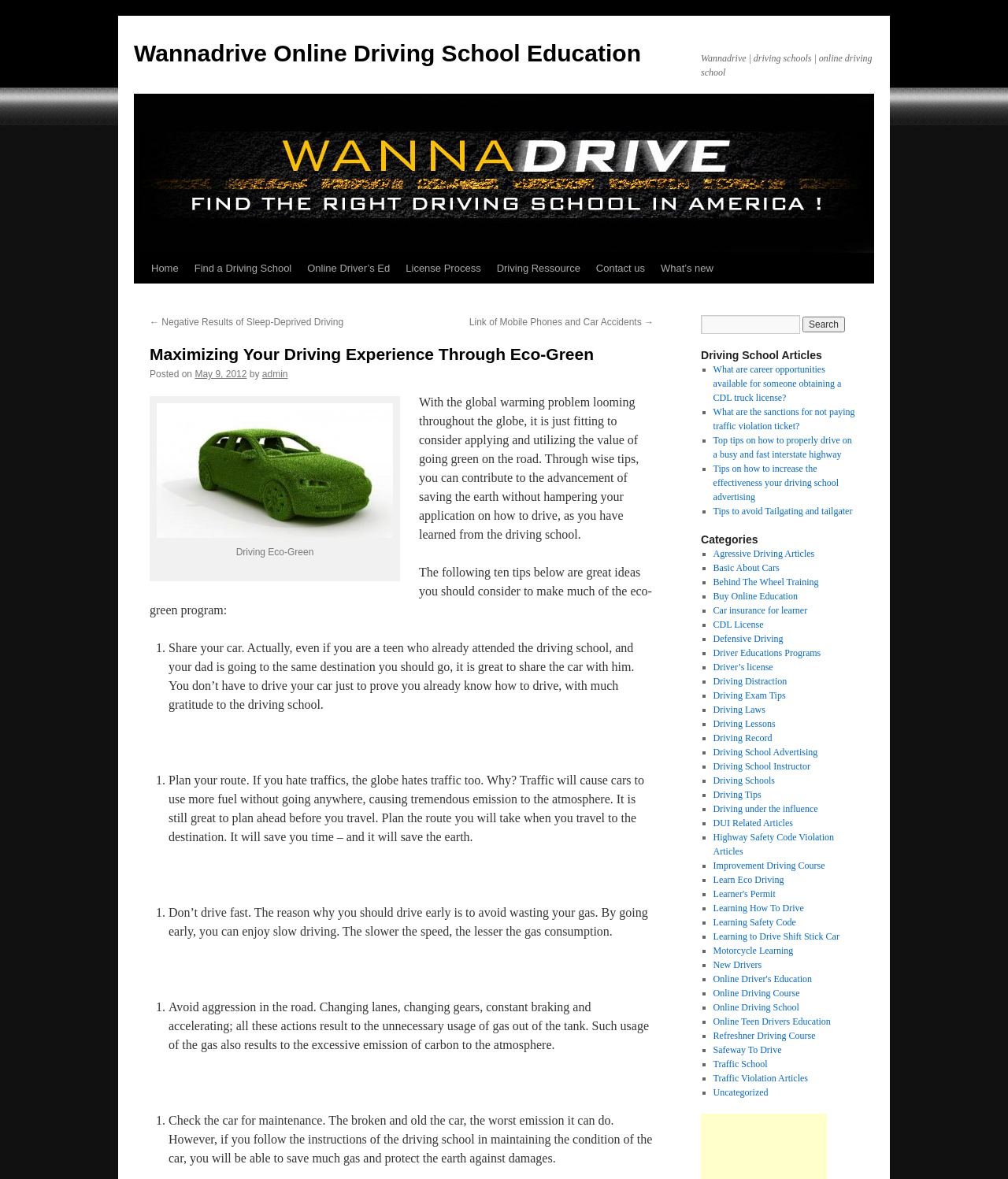Return the bounding box coordinates of the UI element that corresponds to this description: "Improvement Driving Course". The coordinates must be given as four float numbers in the range of 0 and 1, [left, top, right, bottom].

[0.707, 0.729, 0.818, 0.739]